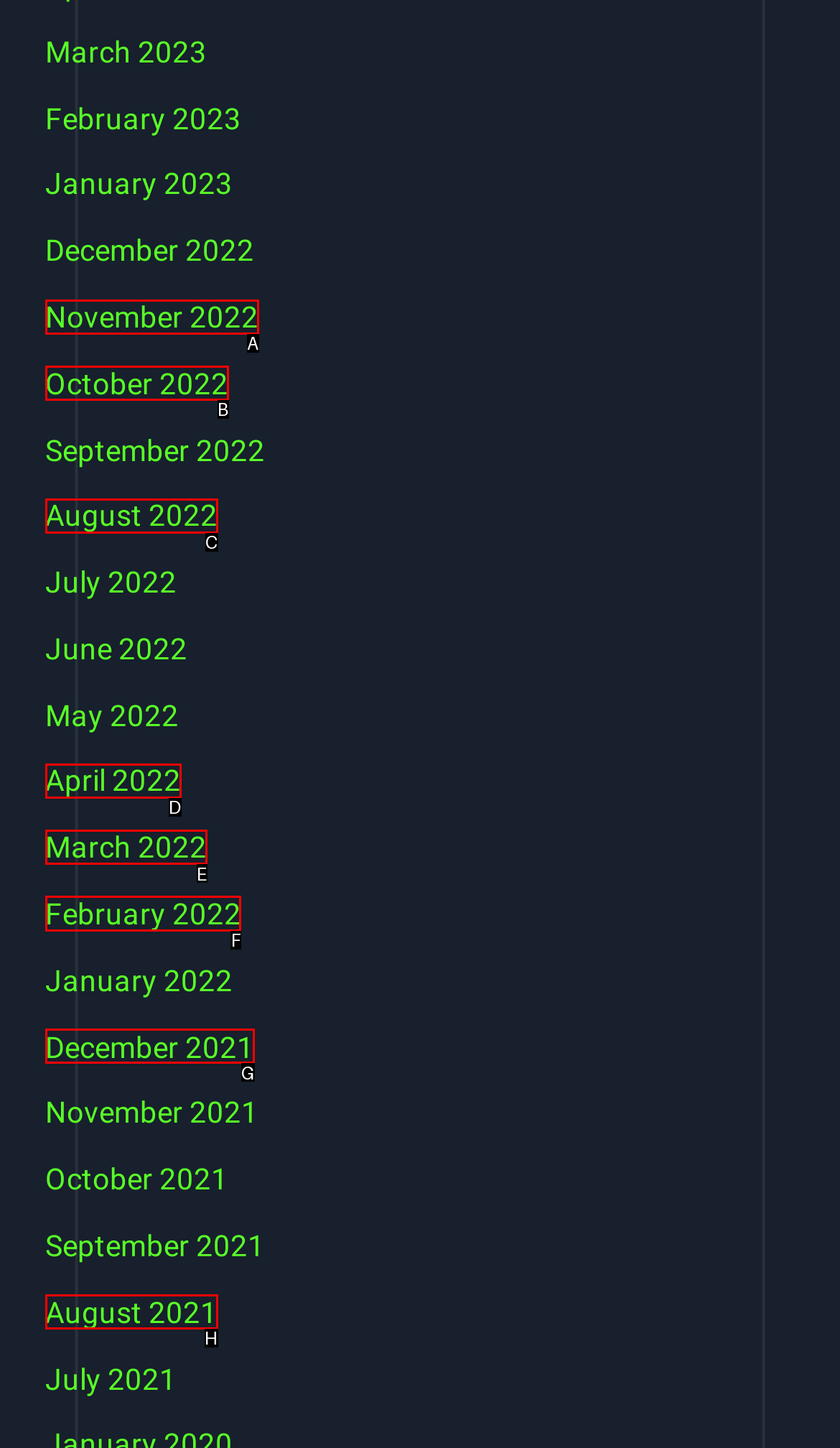Determine the letter of the UI element I should click on to complete the task: view February 2022 from the provided choices in the screenshot.

F